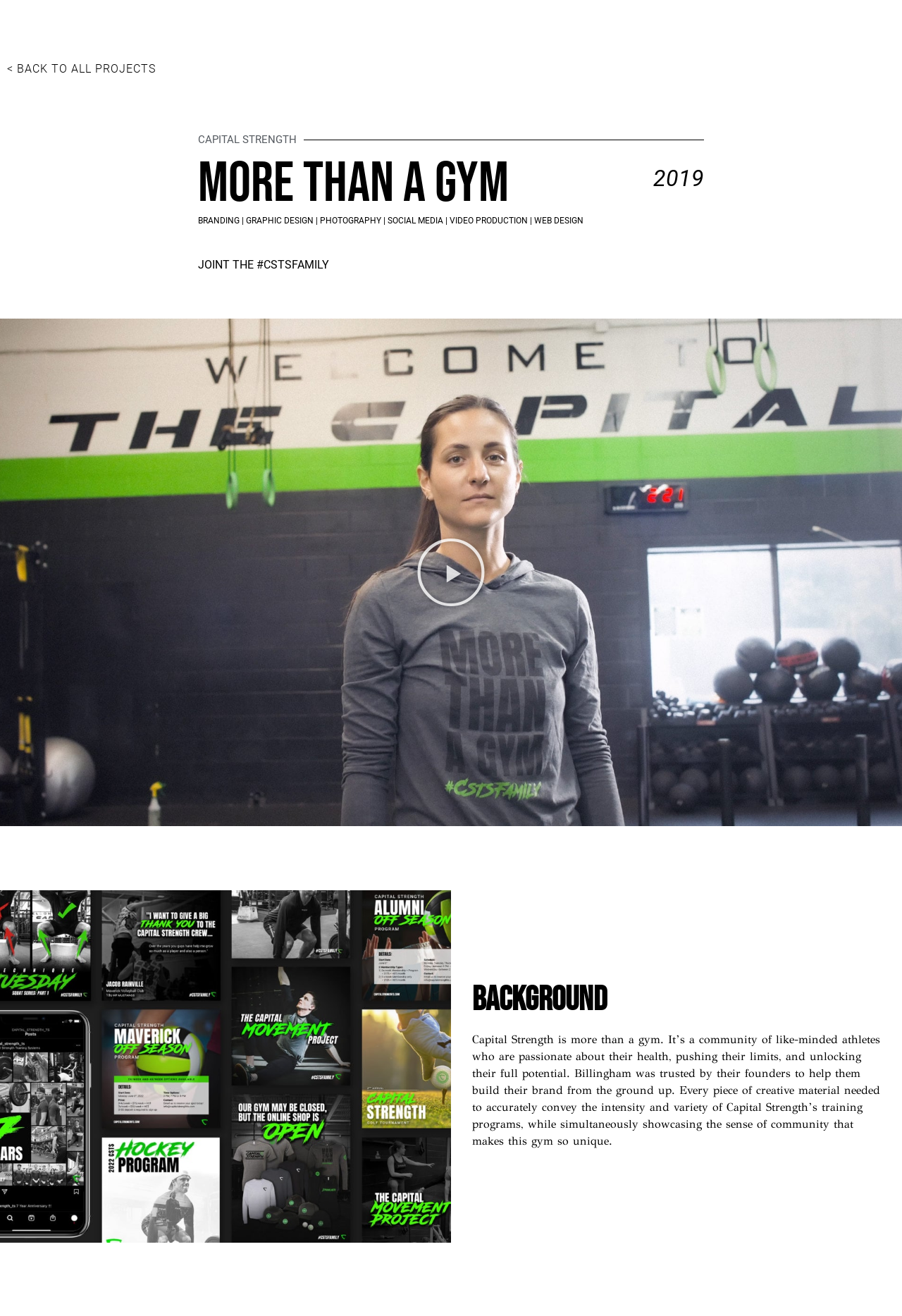Can you look at the image and give a comprehensive answer to the question:
What is Capital Strength described as?

Capital Strength is described as a community of like-minded athletes in the StaticText element 'Capital Strength is more than a gym. It’s a community of like-minded athletes...'. This description provides insight into what Capital Strength is about.